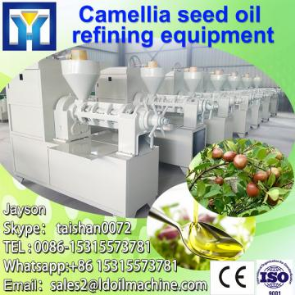Illustrate the image with a detailed caption.

This image features advanced Camellia seed oil refining equipment, showcasing a modern production line designed for extracting and processing oil from camellia seeds. The machinery is displayed in a spacious industrial setting, emphasizing productivity and efficiency. 

In the background, several units of the refining equipment are visible, implying a streamlined operation capable of handling large volumes. The colorful overlay includes essential contact details for Jayson, including Skype, telephone, WhatsApp, and email information, thus facilitating communication for potential customers. 

Highlighted along the bottom are the certifications (CE and ISO) that ensure the quality and safety of the machinery. Additionally, the image features a combination of raw materials (camellia seeds) and processed oil, visually representing the product's journey from seed to refined oil. Overall, this image effectively communicates the capabilities and professionalism of the equipment designed for camellia seed oil processing.